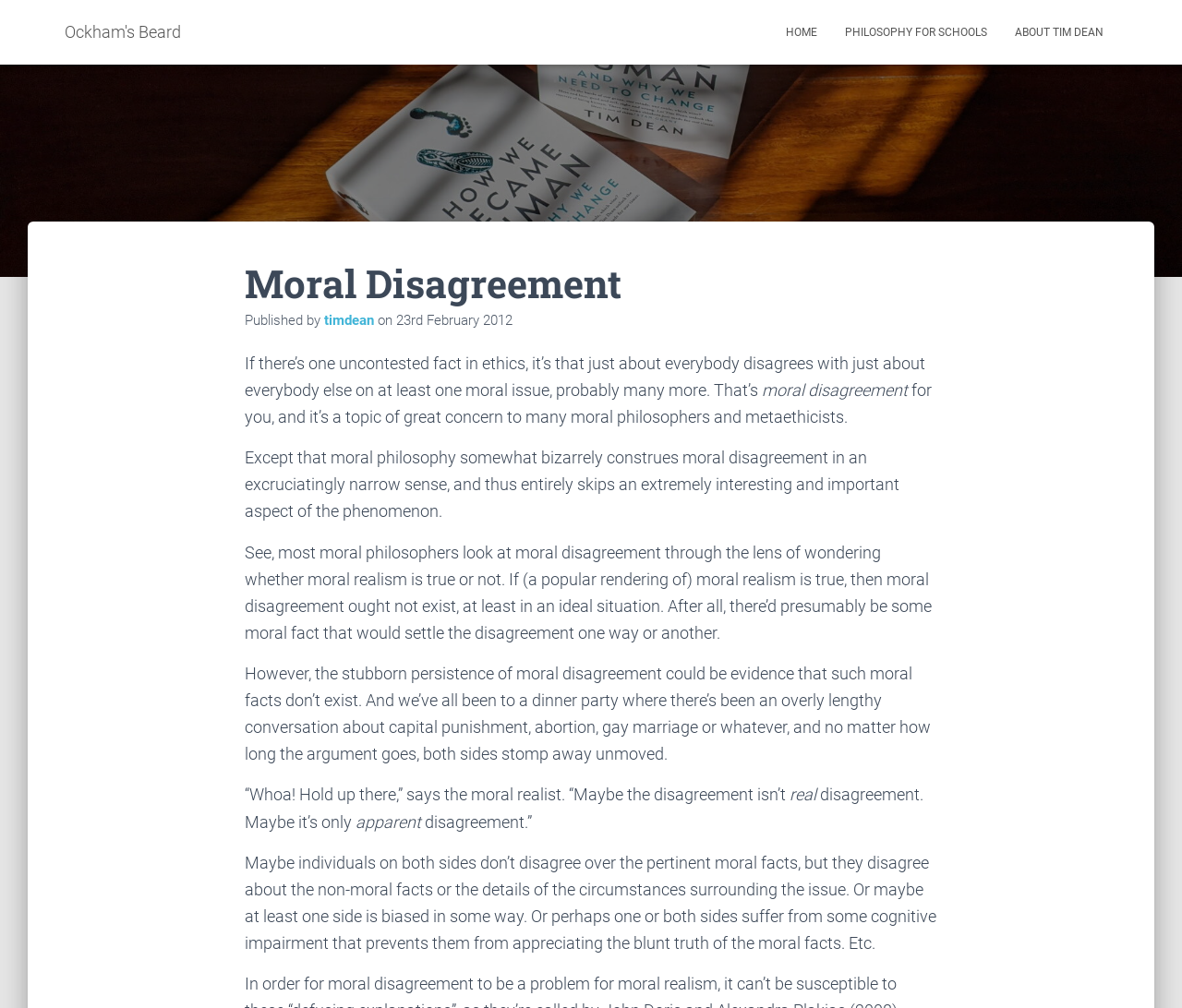Examine the screenshot and answer the question in as much detail as possible: What is the topic of the article?

I determined the answer by looking at the heading element with the text 'Moral Disagreement', which is the main topic of the article.